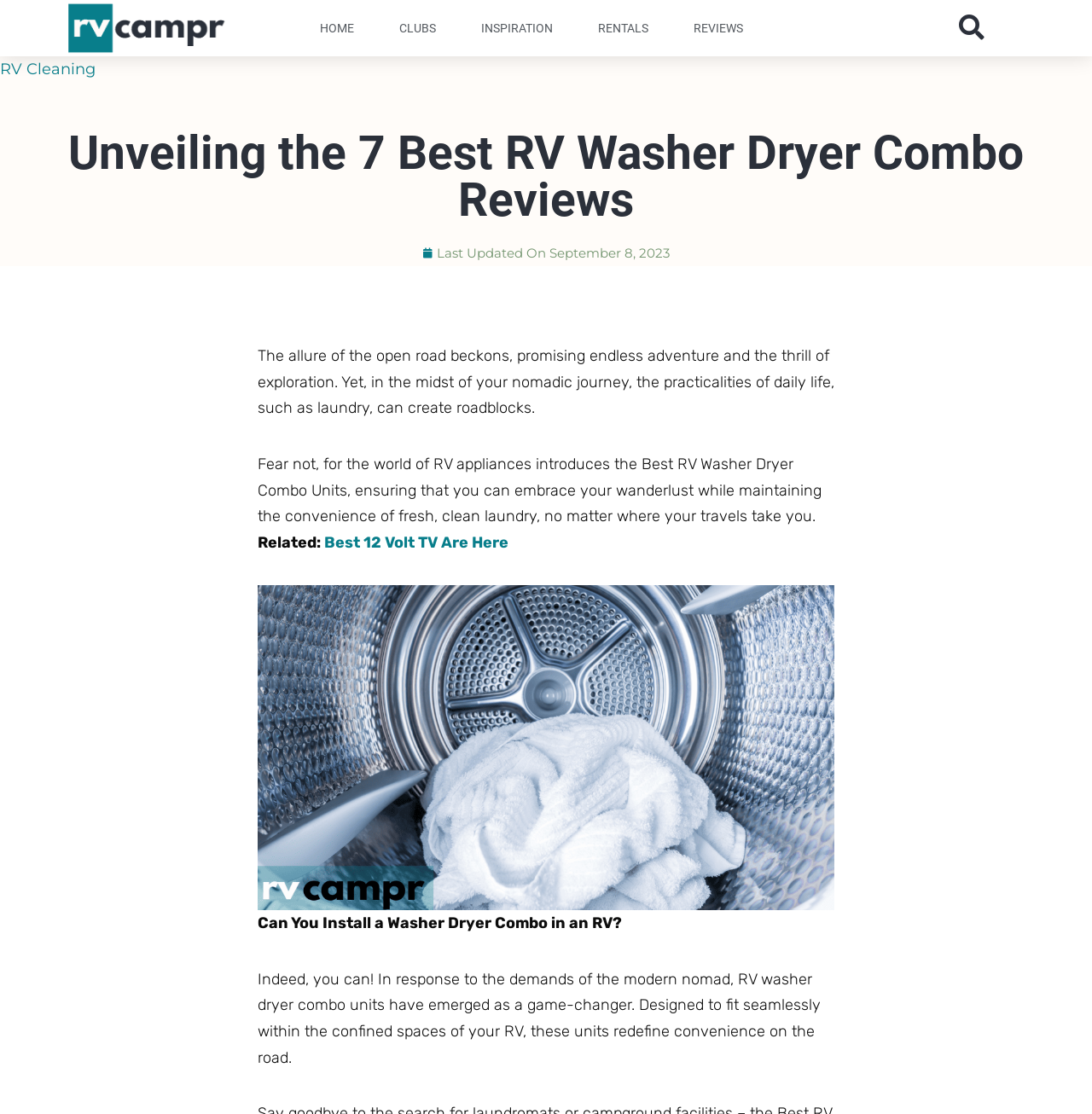What is the date of the last update?
Utilize the image to construct a detailed and well-explained answer.

The webpage displays the text 'Last Updated On' followed by the date 'September 8, 2023', which indicates the date of the last update.